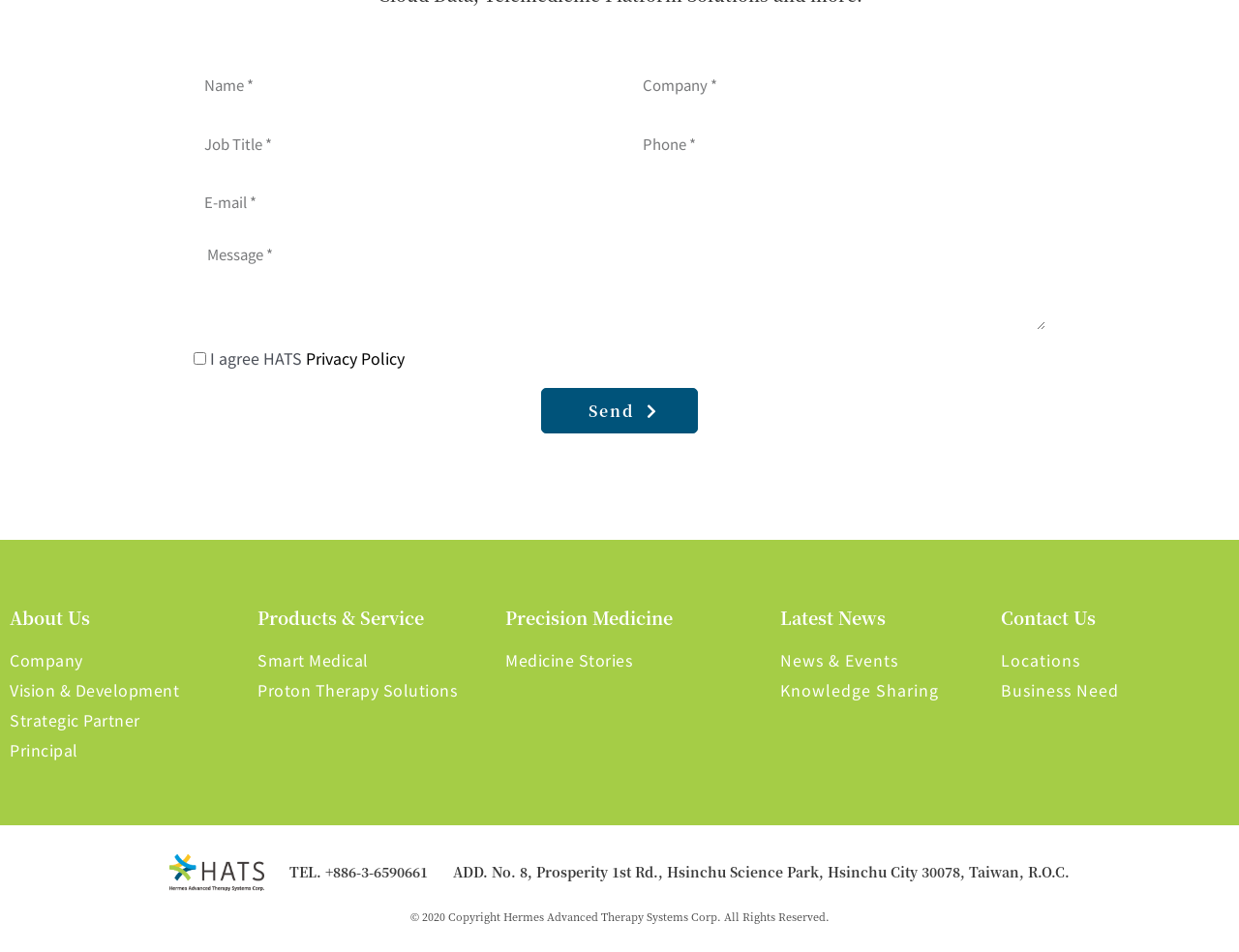Identify the bounding box of the HTML element described here: "Medicine Stories". Provide the coordinates as four float numbers between 0 and 1: [left, top, right, bottom].

[0.408, 0.681, 0.51, 0.706]